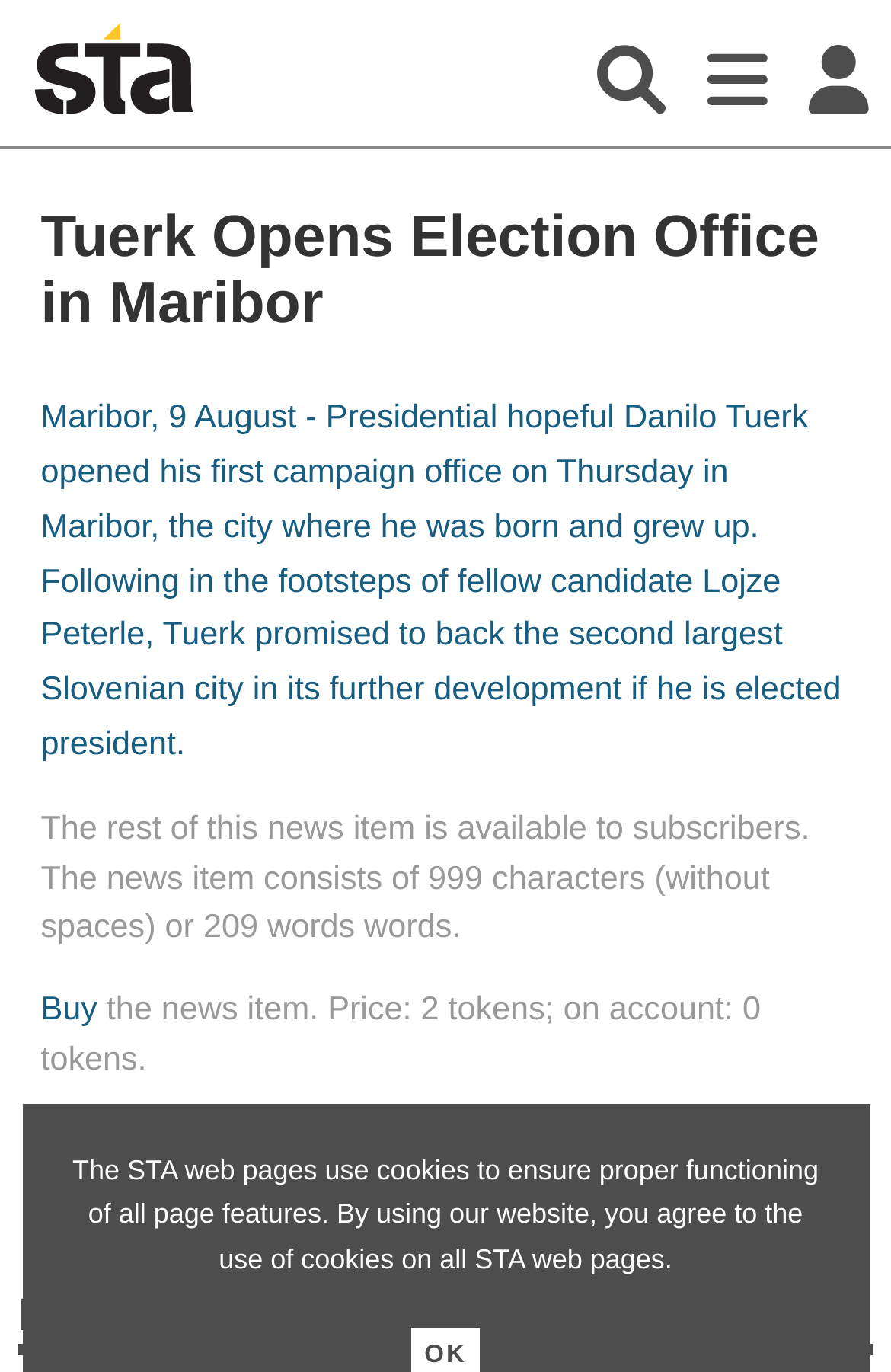How many words are in the news item?
Look at the image and provide a short answer using one word or a phrase.

209 words